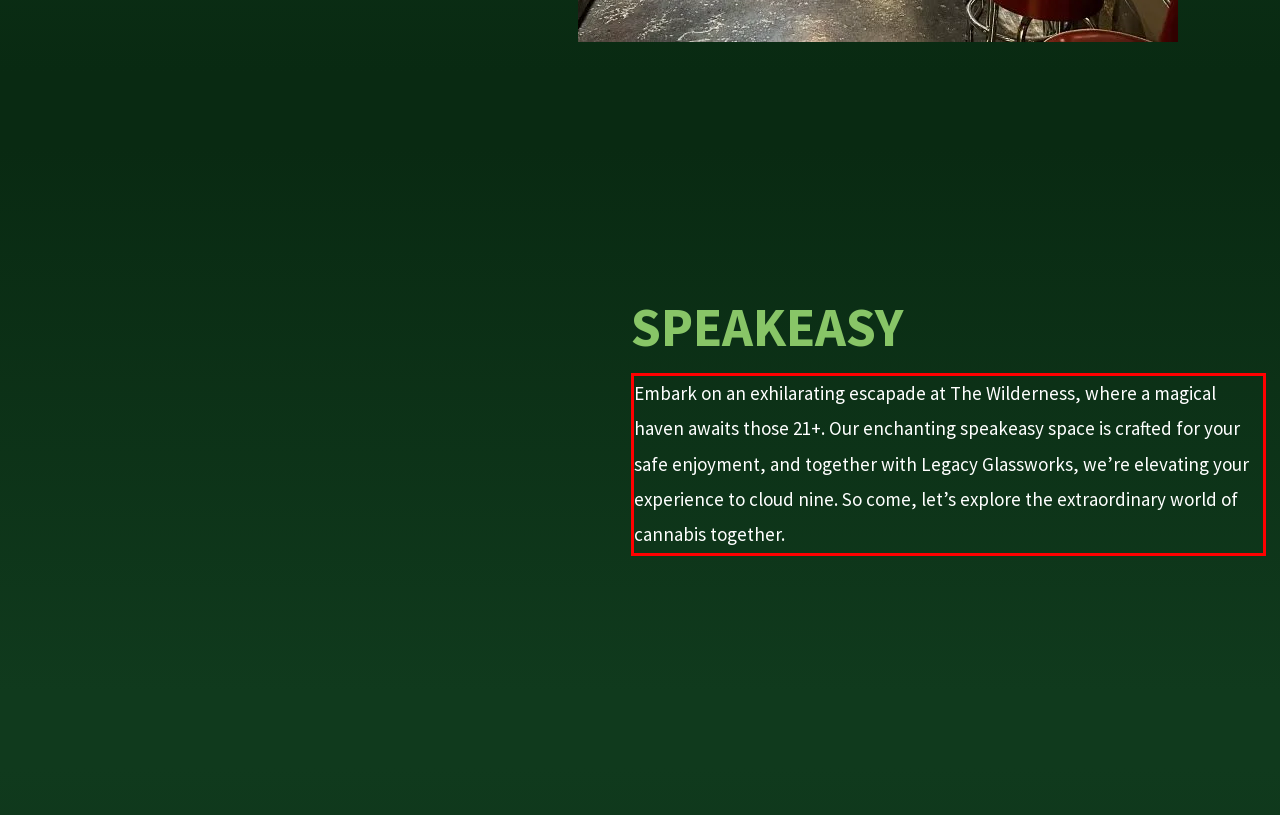Given the screenshot of a webpage, identify the red rectangle bounding box and recognize the text content inside it, generating the extracted text.

Embark on an exhilarating escapade at The Wilderness, where a magical haven awaits those 21+. Our enchanting speakeasy space is crafted for your safe enjoyment, and together with Legacy Glassworks, we’re elevating your experience to cloud nine. So come, let’s explore the extraordinary world of cannabis together.